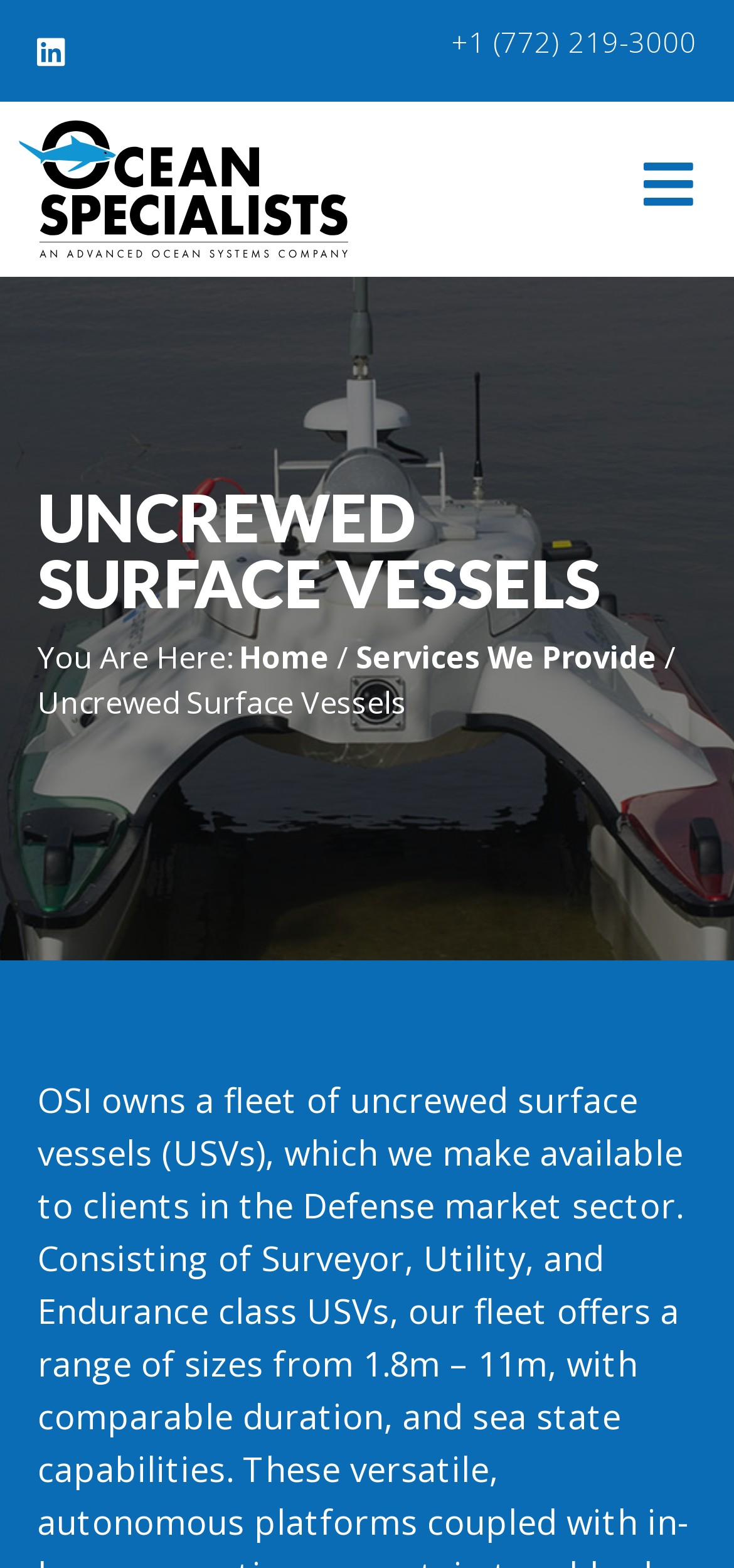What is the current page in the breadcrumbs?
Please answer the question as detailed as possible.

I analyzed the breadcrumbs navigation element and found that the current page is 'Uncrewed Surface Vessels', which is indicated by the static text 'You Are Here:' and the link 'Uncrewed Surface Vessels'.